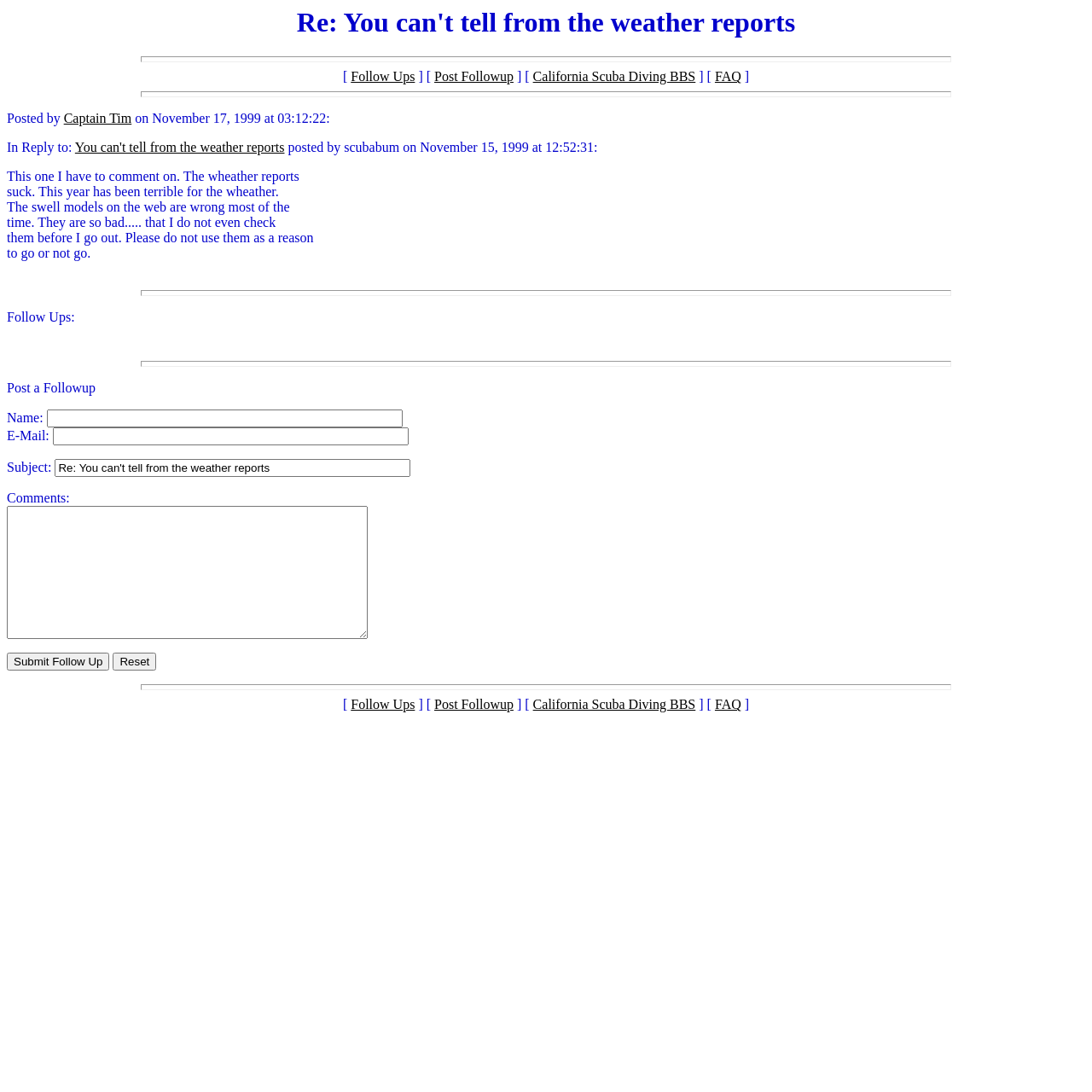Please identify and generate the text content of the webpage's main heading.

Re: You can't tell from the weather reports